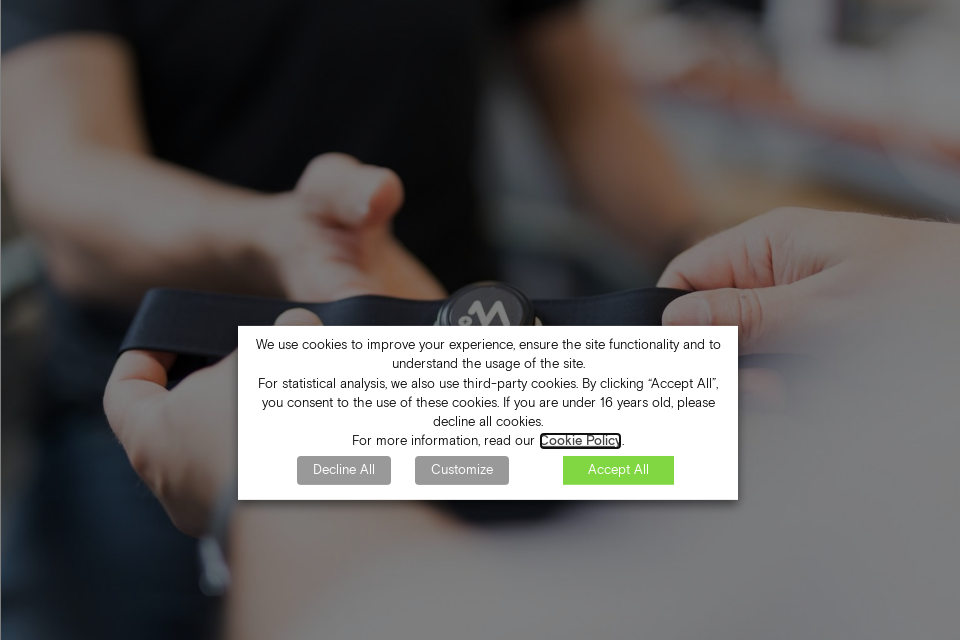Describe all the important aspects and details of the image.

The image showcases a Movesense Medical chest strap ECG monitor held by a person. The focus on the device highlights its sleek, ergonomic design, which is intended for wearable health monitoring. In the background, additional hands are shown, emphasizing a context of interaction and support. Overlaying the image is a cookie consent banner, which communicates important site usage information. The message informs users that cookies are used for site functionality and statistical analysis, with options to accept or customize their choices. This combination of health technology and user interface serves to illustrate both innovation in medical wearables and the importance of data privacy on digital platforms.